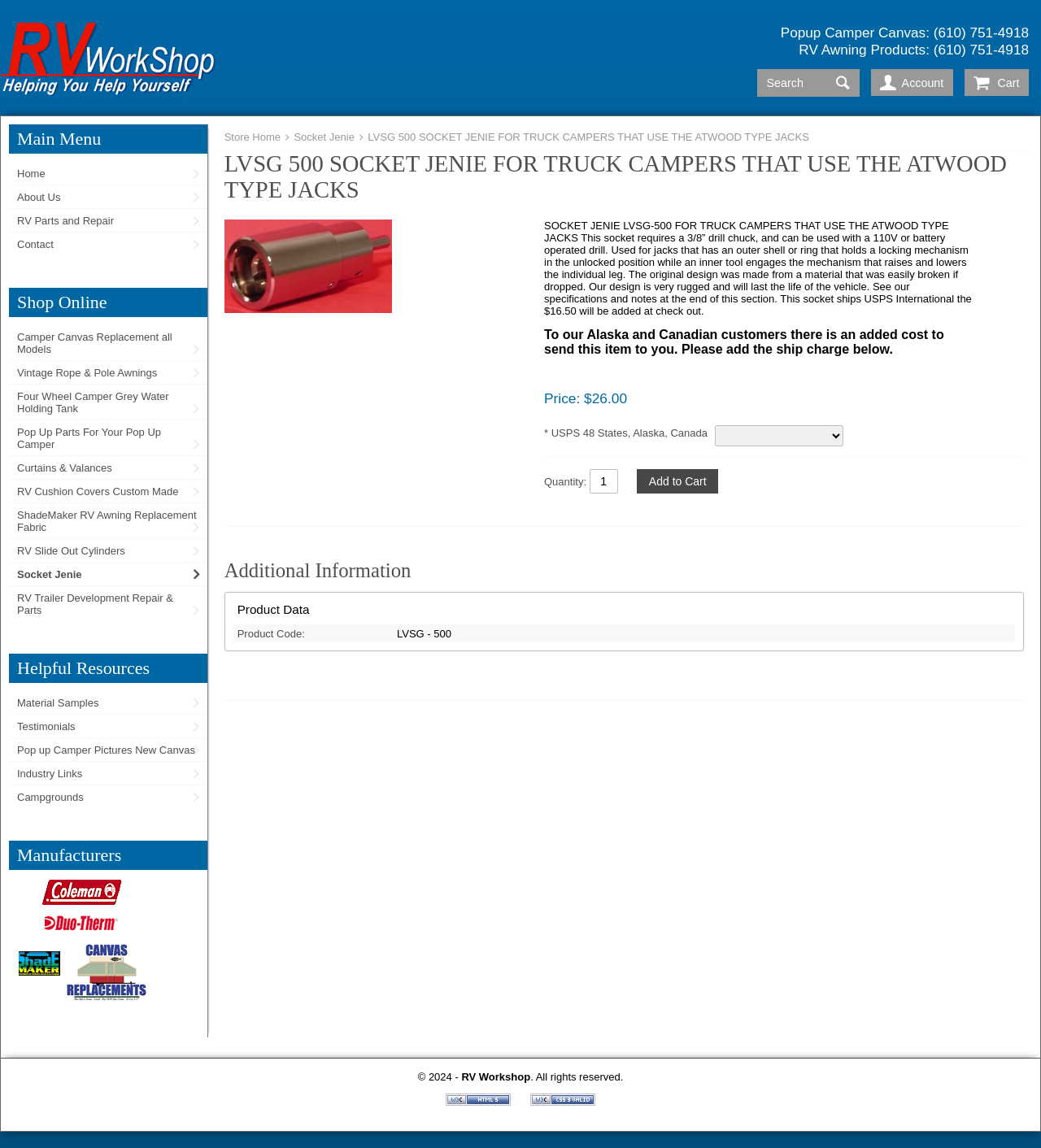Identify and provide the main heading of the webpage.

LVSG 500 SOCKET JENIE FOR TRUCK CAMPERS THAT USE THE ATWOOD TYPE JACKS